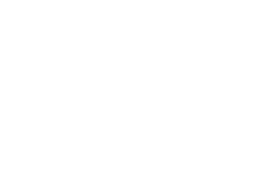What is the color of the FEAR OF GOD ESSENTIALS SS22 PULLOVER?
Please provide a comprehensive answer based on the details in the screenshot.

The color of the FEAR OF GOD ESSENTIALS SS22 PULLOVER is described in the caption as a 'rich dark oatmeal color', indicating that the product is available in this specific color.